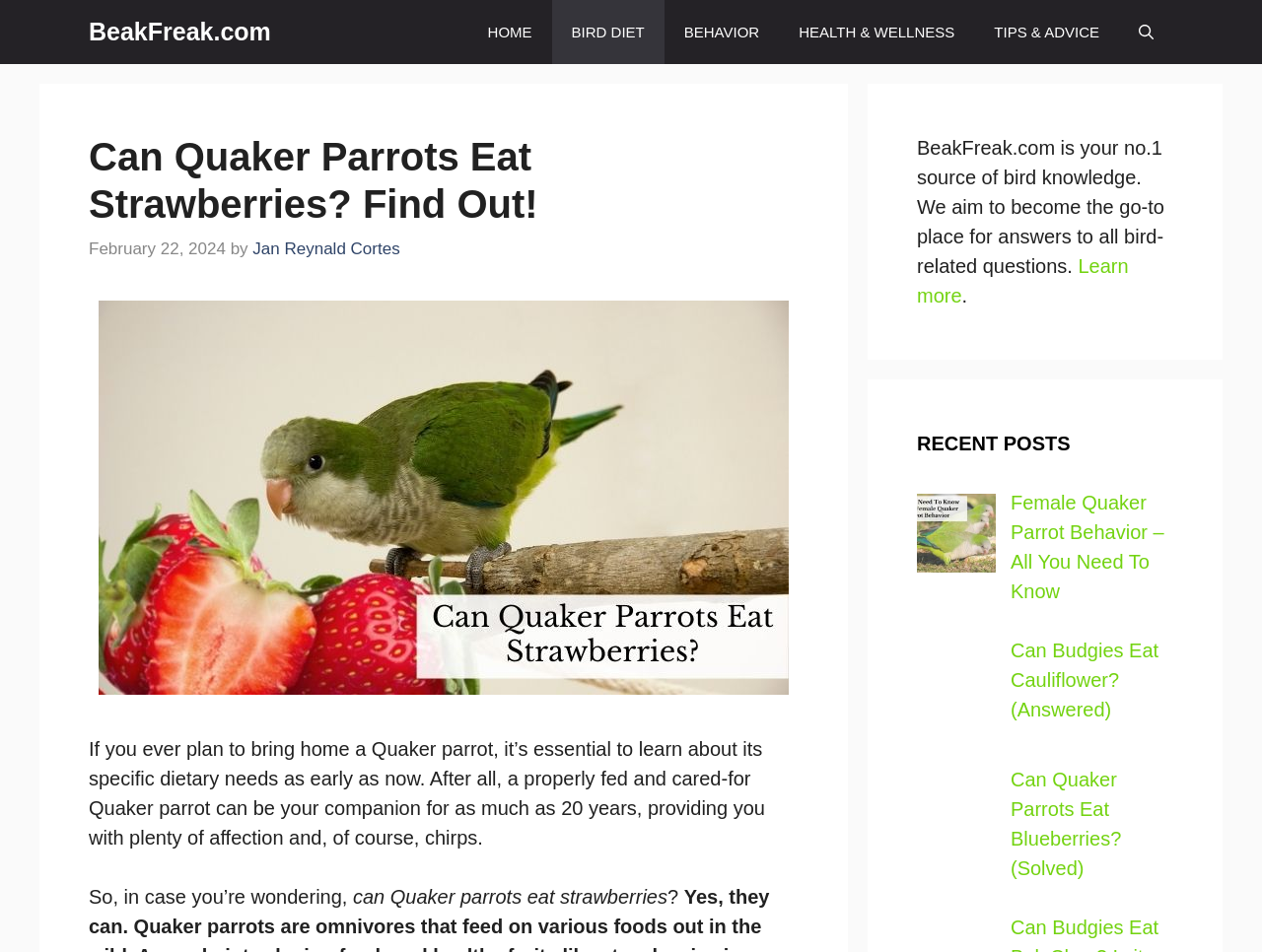Pinpoint the bounding box coordinates of the element to be clicked to execute the instruction: "Click on the 'Learn more' link".

[0.727, 0.268, 0.894, 0.322]